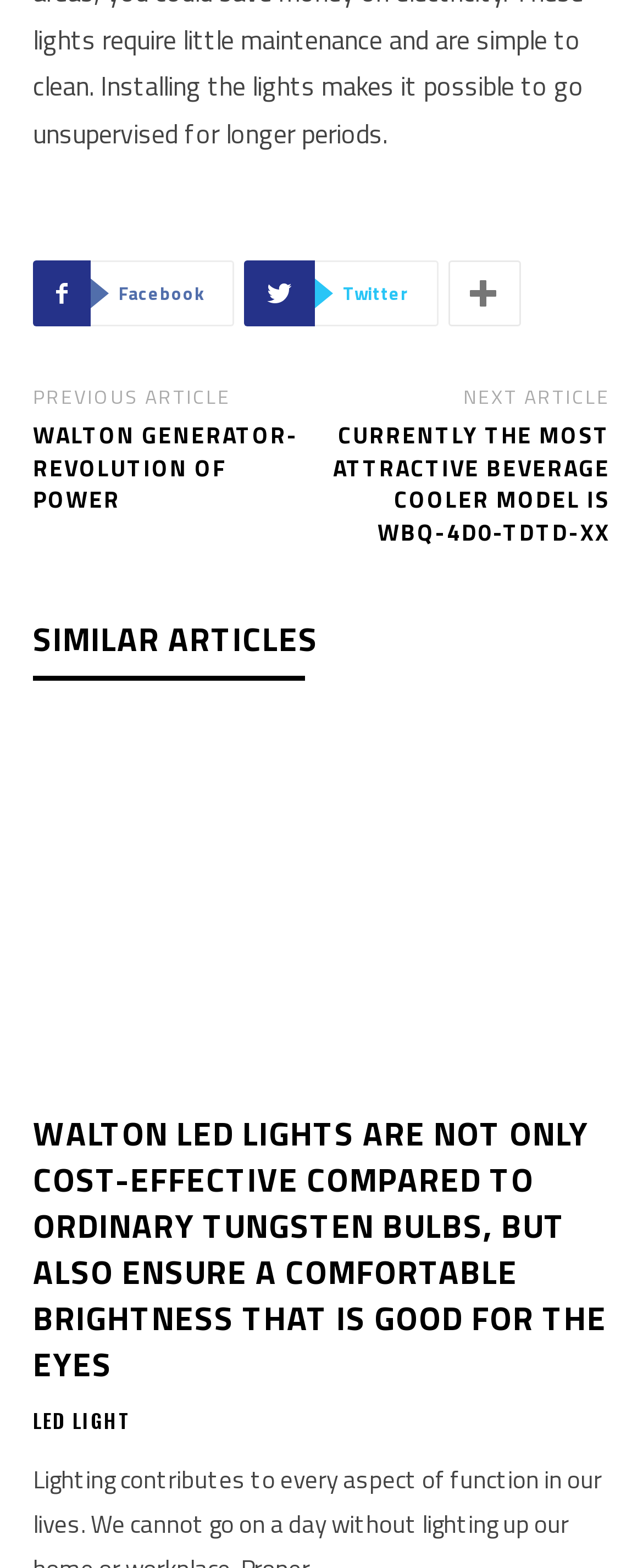Using the description: "Facebook", determine the UI element's bounding box coordinates. Ensure the coordinates are in the format of four float numbers between 0 and 1, i.e., [left, top, right, bottom].

[0.051, 0.166, 0.364, 0.208]